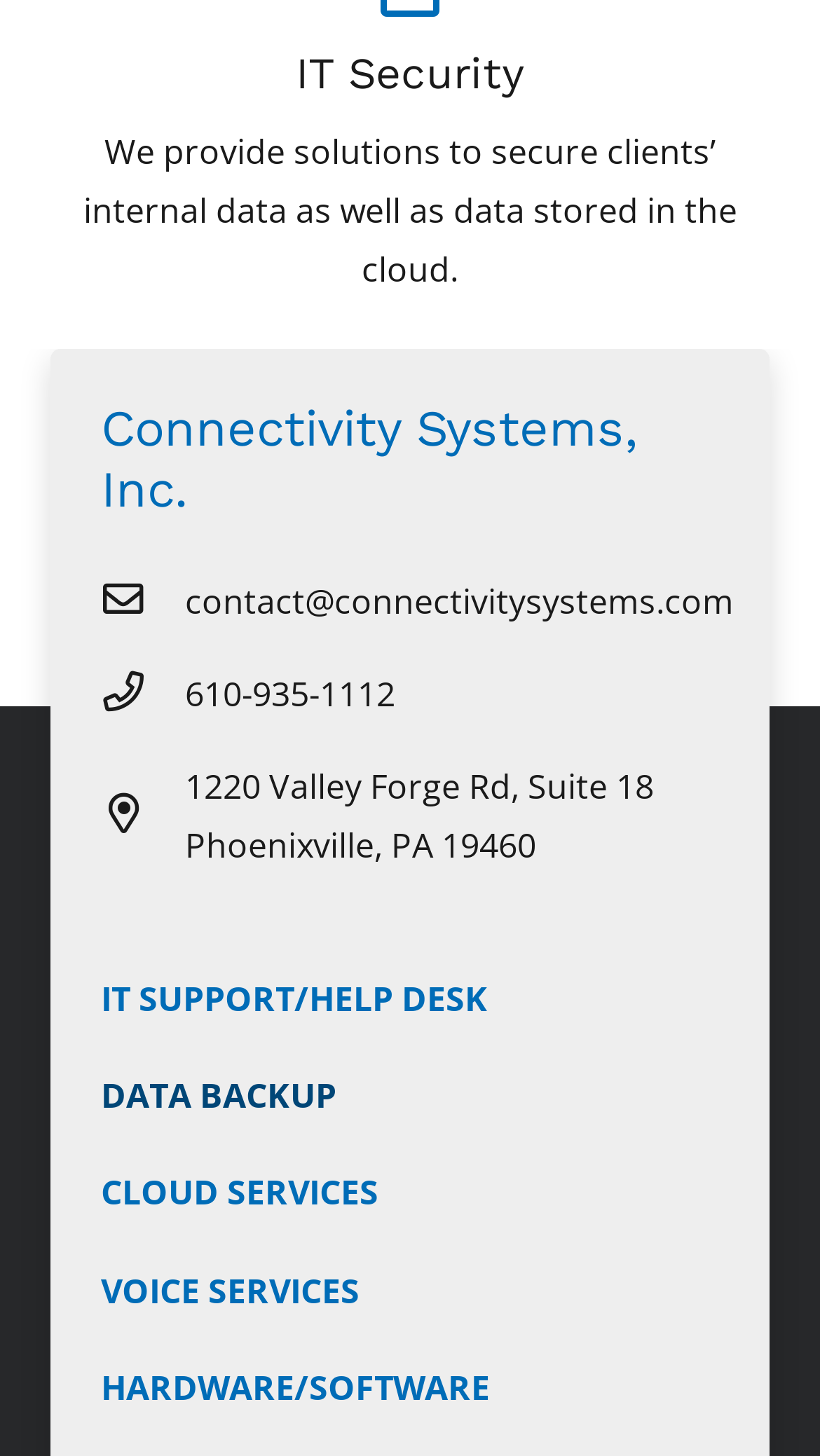Locate the bounding box coordinates of the region to be clicked to comply with the following instruction: "email contact@connectivitysystems.com". The coordinates must be four float numbers between 0 and 1, in the form [left, top, right, bottom].

[0.123, 0.392, 0.225, 0.432]